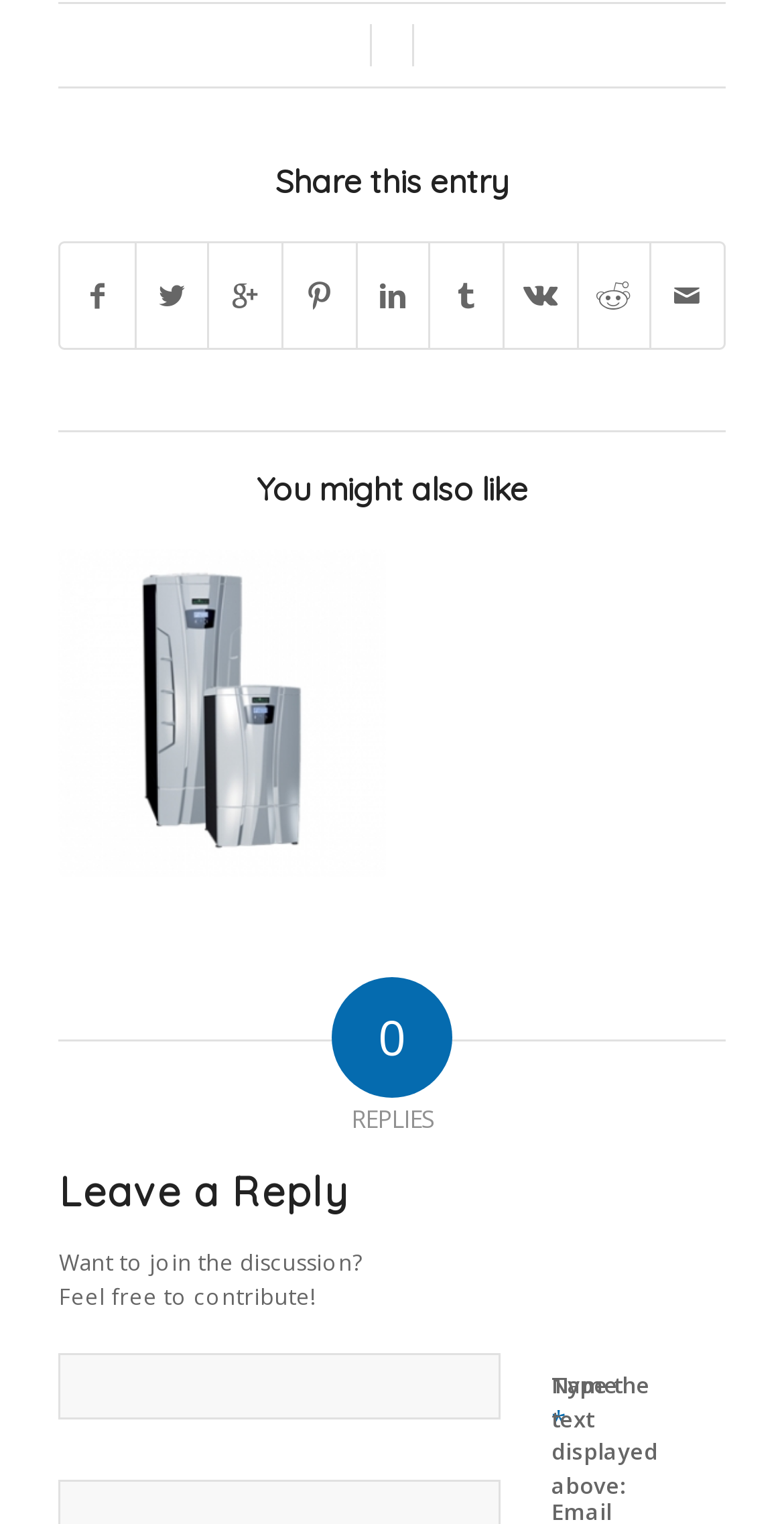Locate the bounding box coordinates of the UI element described by: "Share on Linkedin". The bounding box coordinates should consist of four float numbers between 0 and 1, i.e., [left, top, right, bottom].

[0.456, 0.159, 0.547, 0.228]